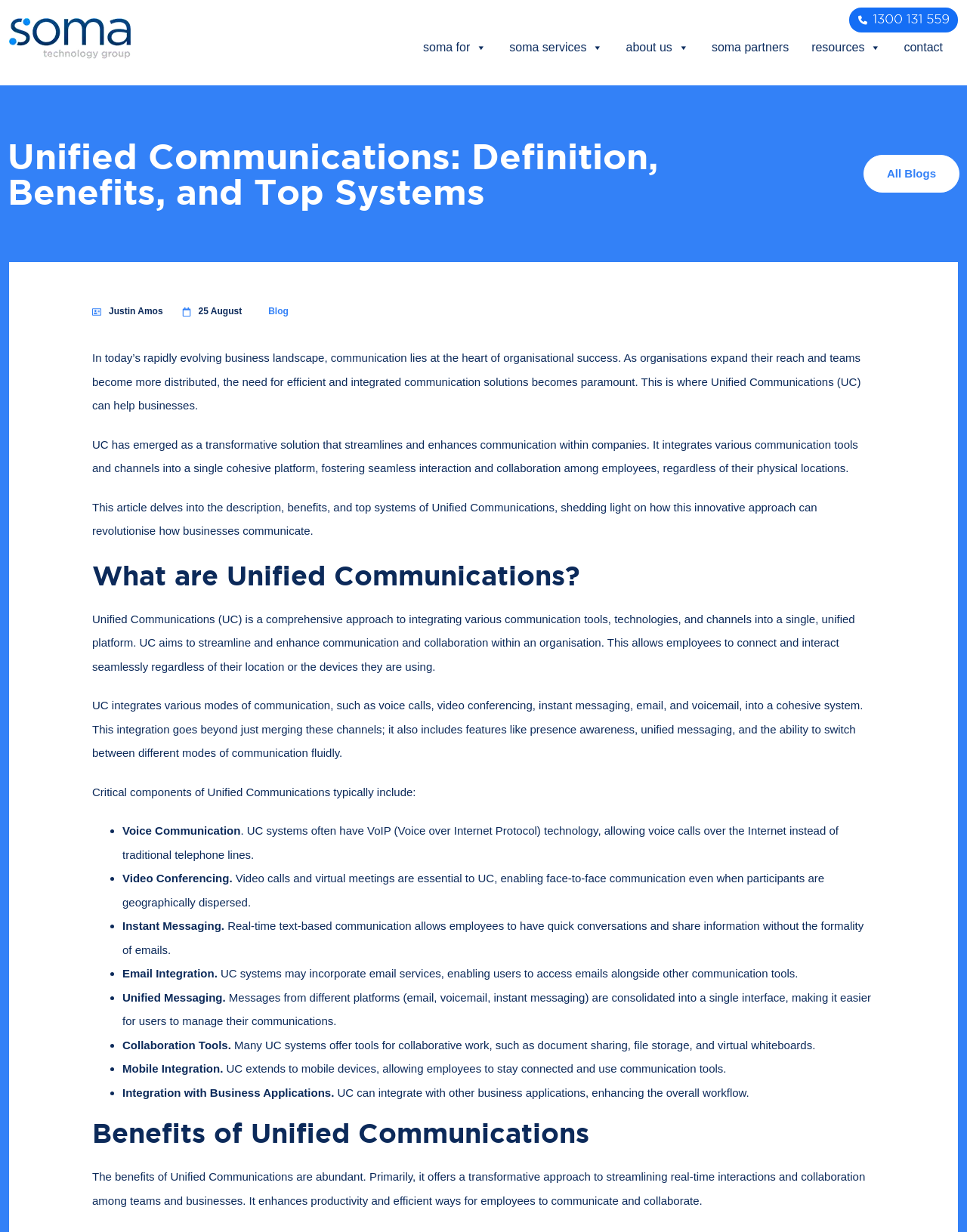What is the primary benefit of Unified Communications?
Using the image as a reference, deliver a detailed and thorough answer to the question.

According to the webpage, the benefits of Unified Communications are abundant, and primarily, it offers a transformative approach to streamlining real-time interactions and collaboration among teams and businesses, which enhances productivity and efficient ways for employees to communicate and collaborate.